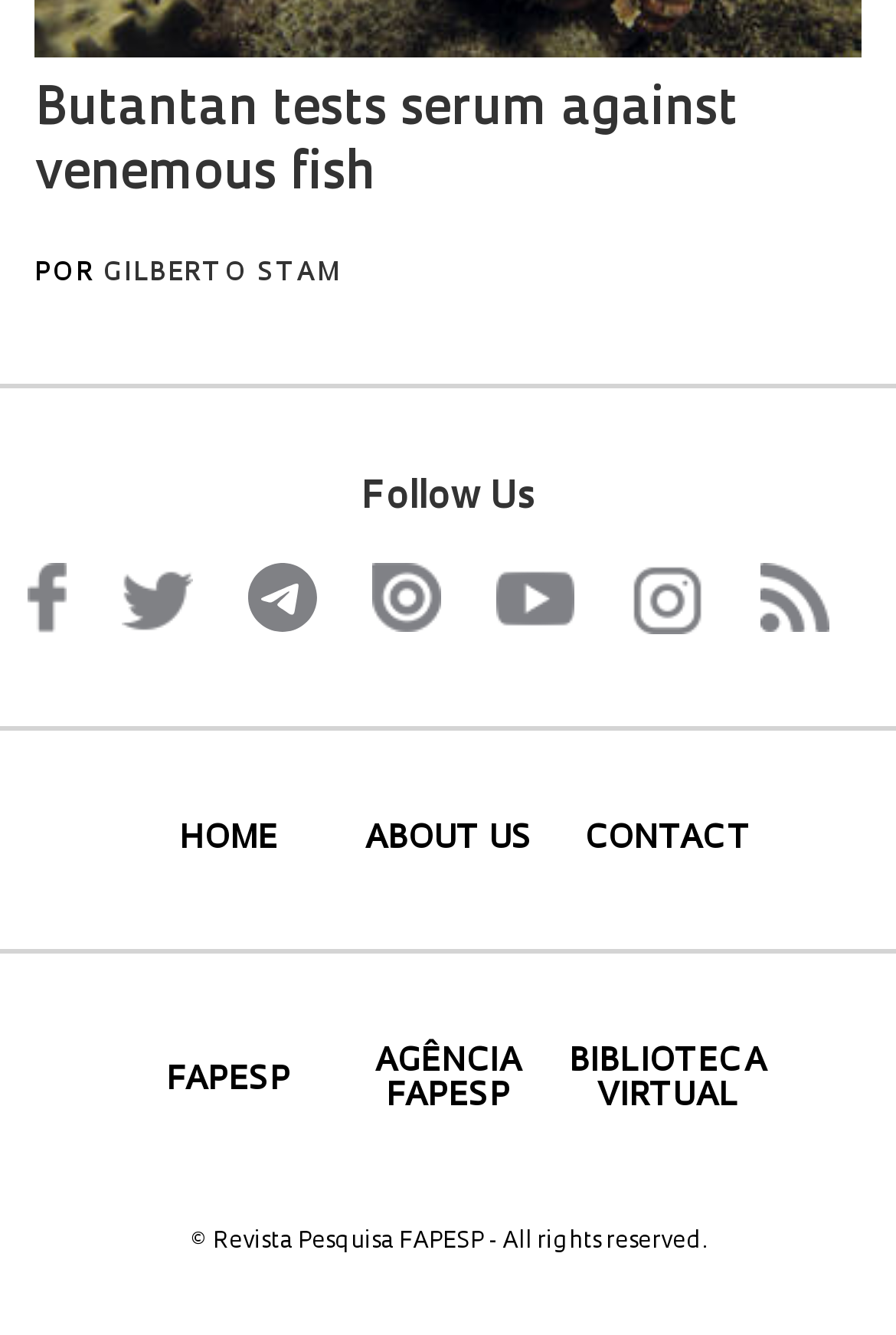Point out the bounding box coordinates of the section to click in order to follow this instruction: "Subscribe to RSS".

[0.849, 0.422, 0.926, 0.474]